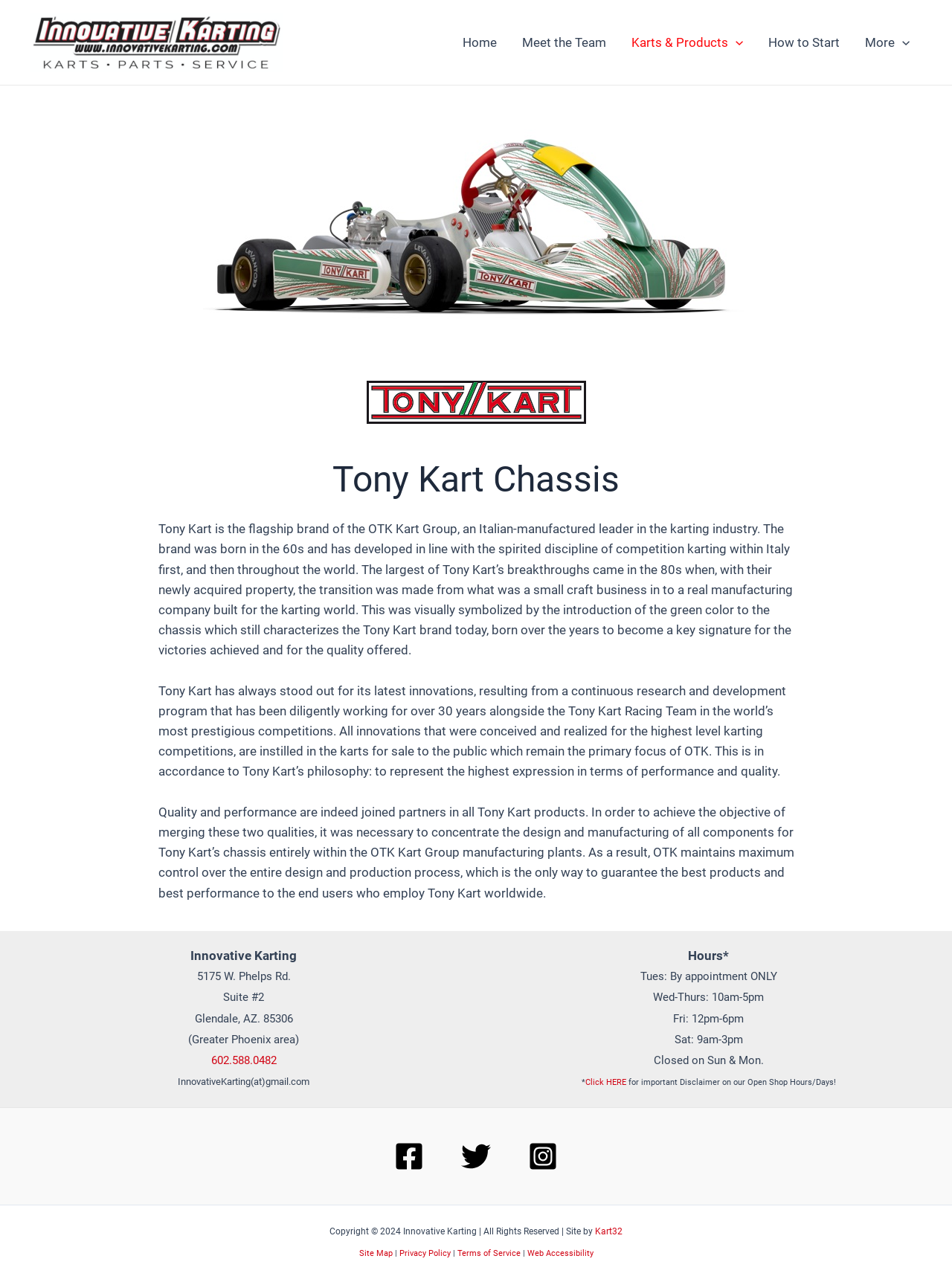Specify the bounding box coordinates of the area to click in order to follow the given instruction: "Search for something."

None